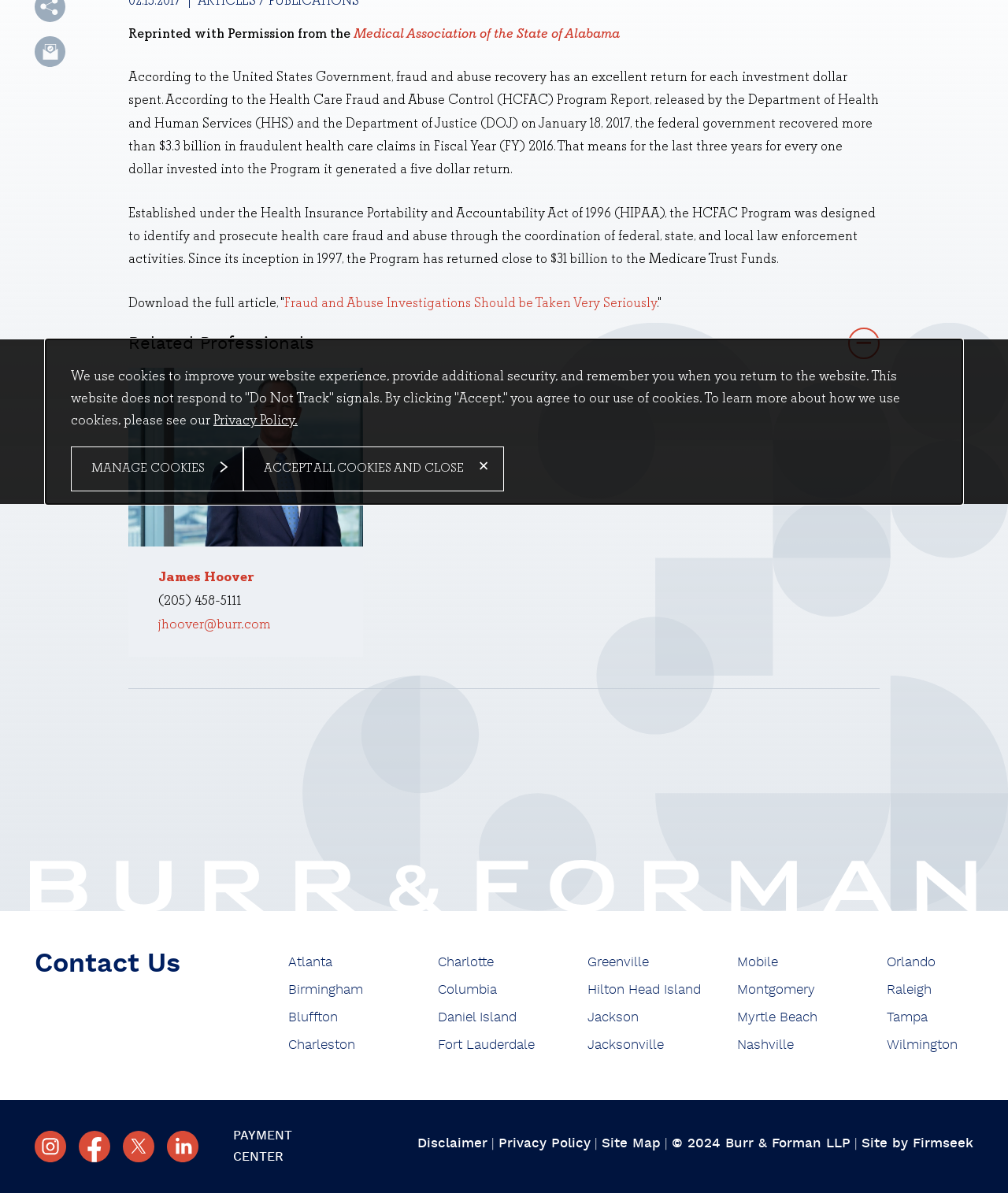Predict the bounding box of the UI element that fits this description: "name="first-name" placeholder="First Name"".

None